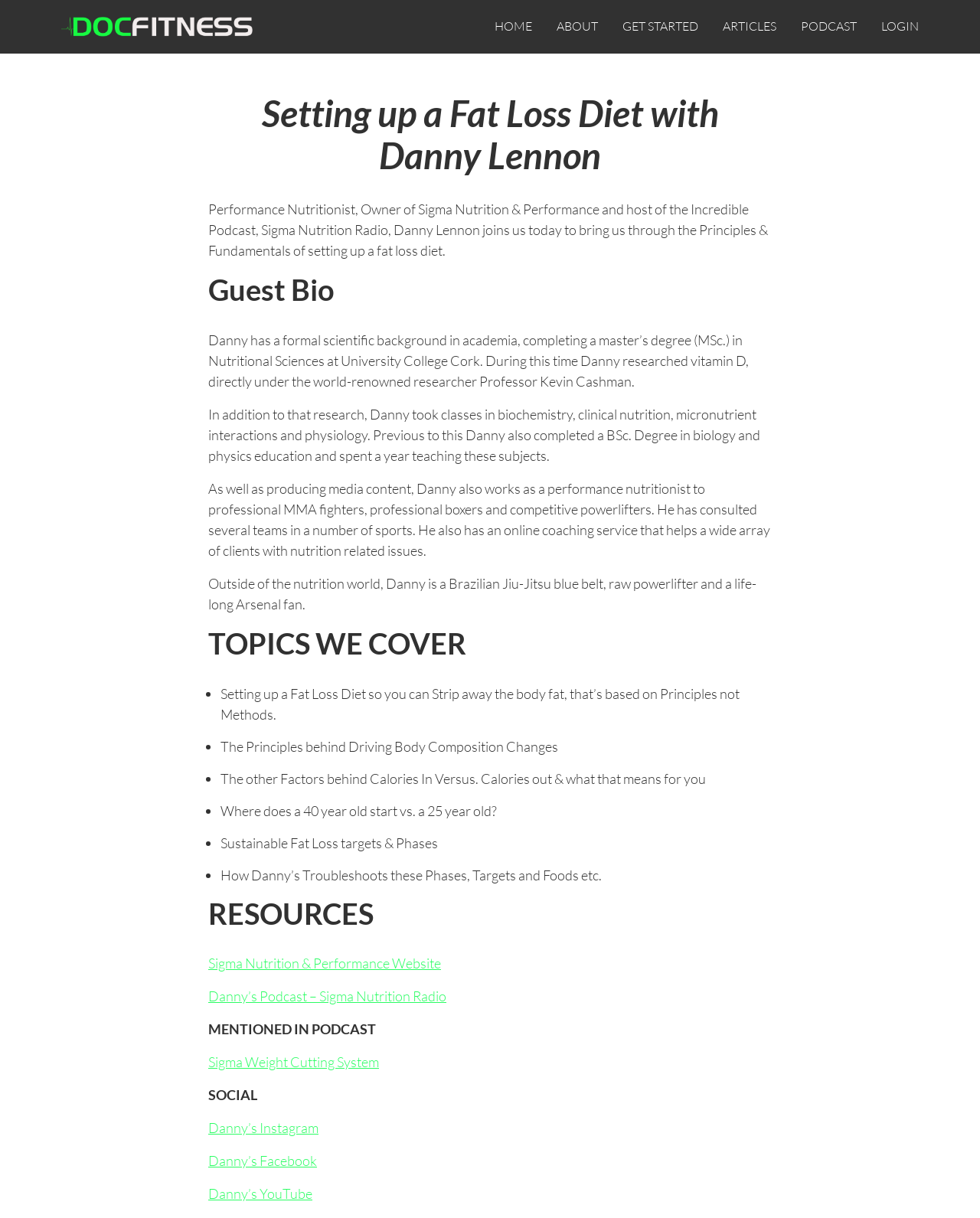Please identify the bounding box coordinates of the element's region that needs to be clicked to fulfill the following instruction: "Click the HOME link". The bounding box coordinates should consist of four float numbers between 0 and 1, i.e., [left, top, right, bottom].

[0.505, 0.015, 0.543, 0.028]